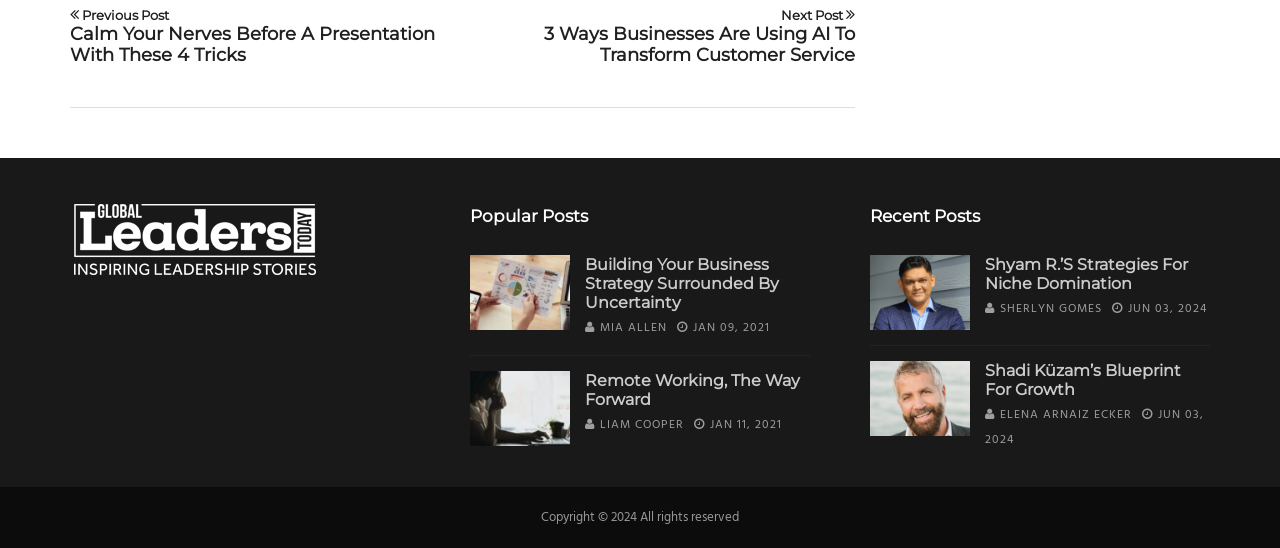Please locate the bounding box coordinates for the element that should be clicked to achieve the following instruction: "Click on the 'Home' link". Ensure the coordinates are given as four float numbers between 0 and 1, i.e., [left, top, right, bottom].

None